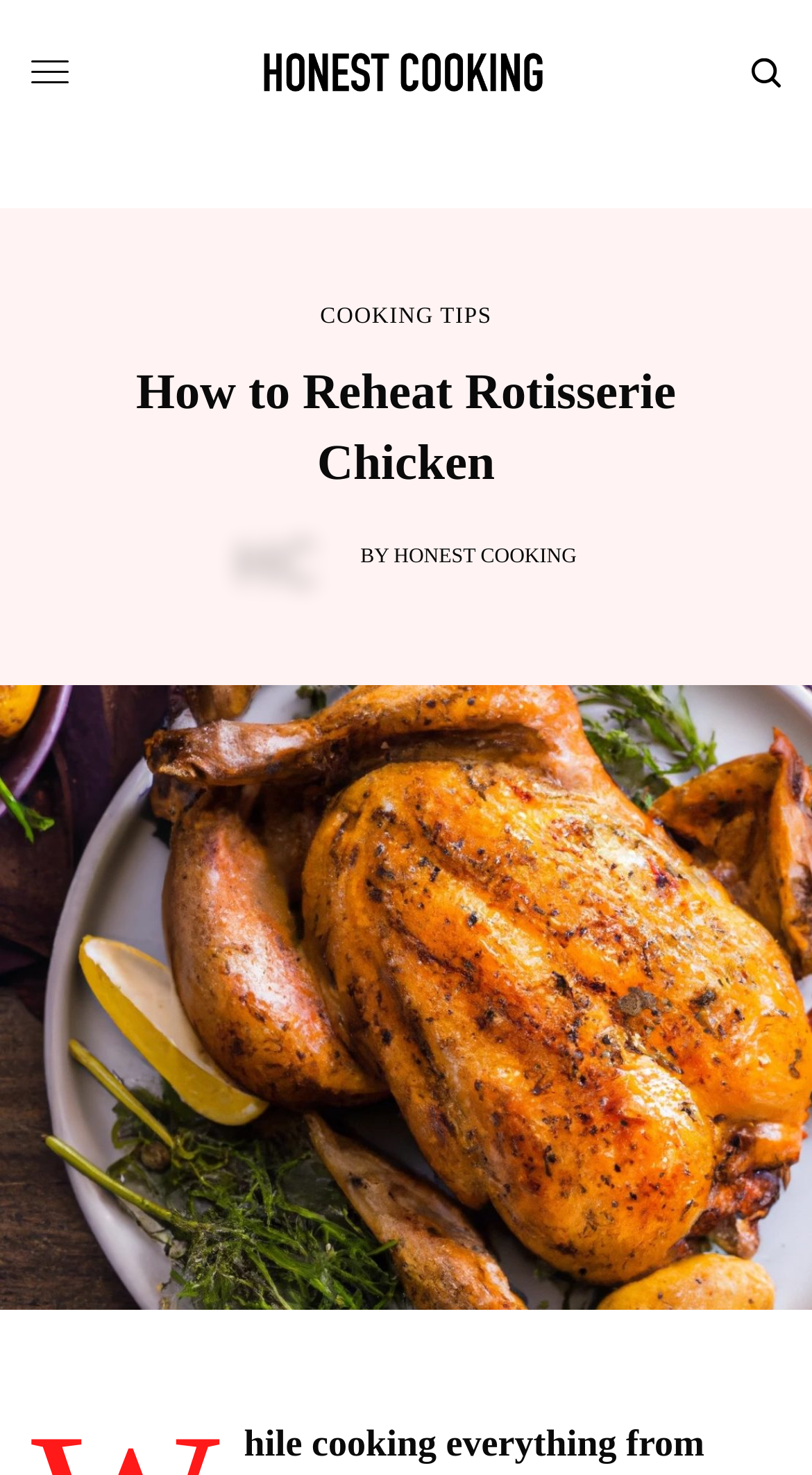What is the category of the article?
Please use the visual content to give a single word or phrase answer.

COOKING TIPS